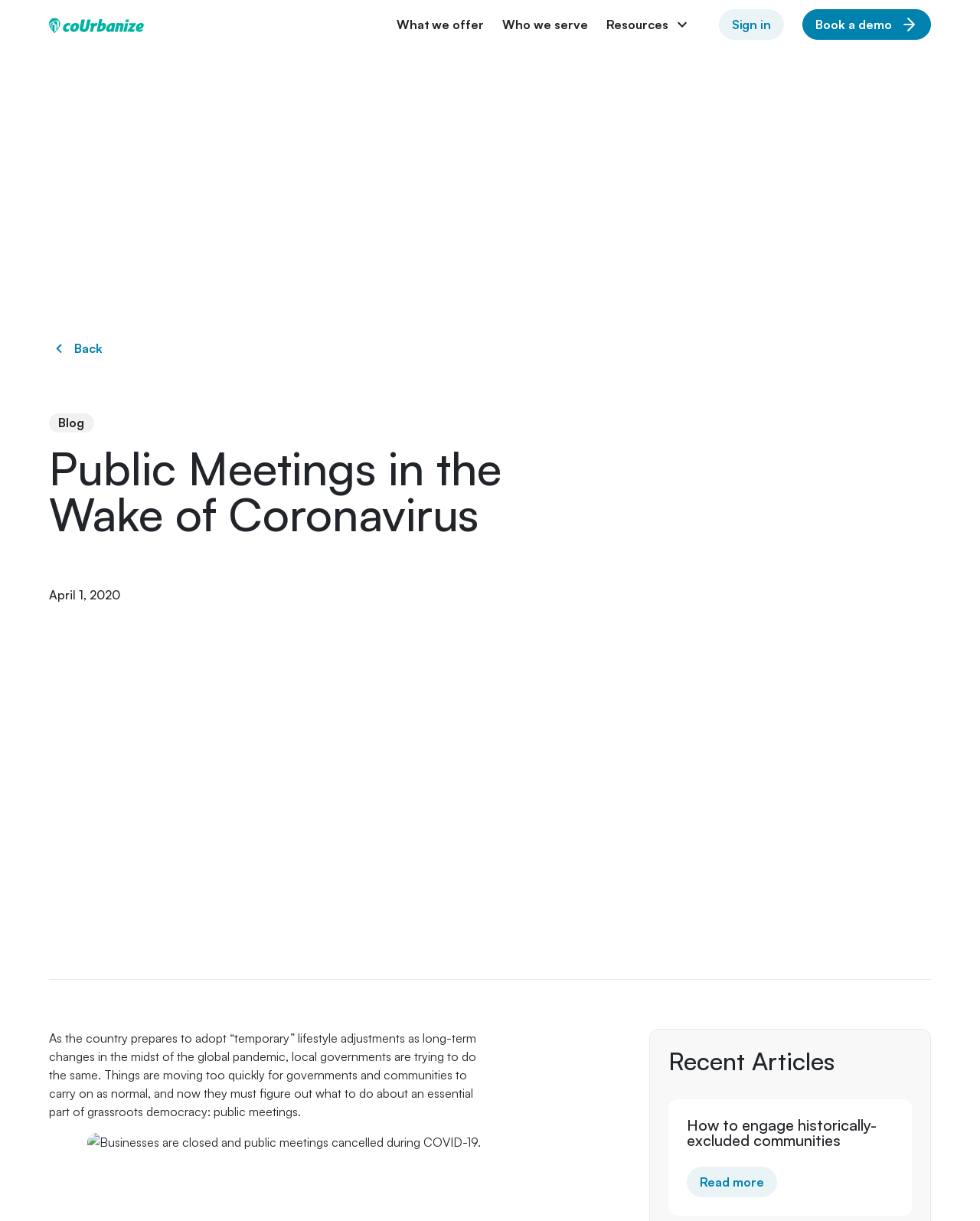Could you indicate the bounding box coordinates of the region to click in order to complete this instruction: "Book a demo".

[0.819, 0.008, 0.95, 0.033]